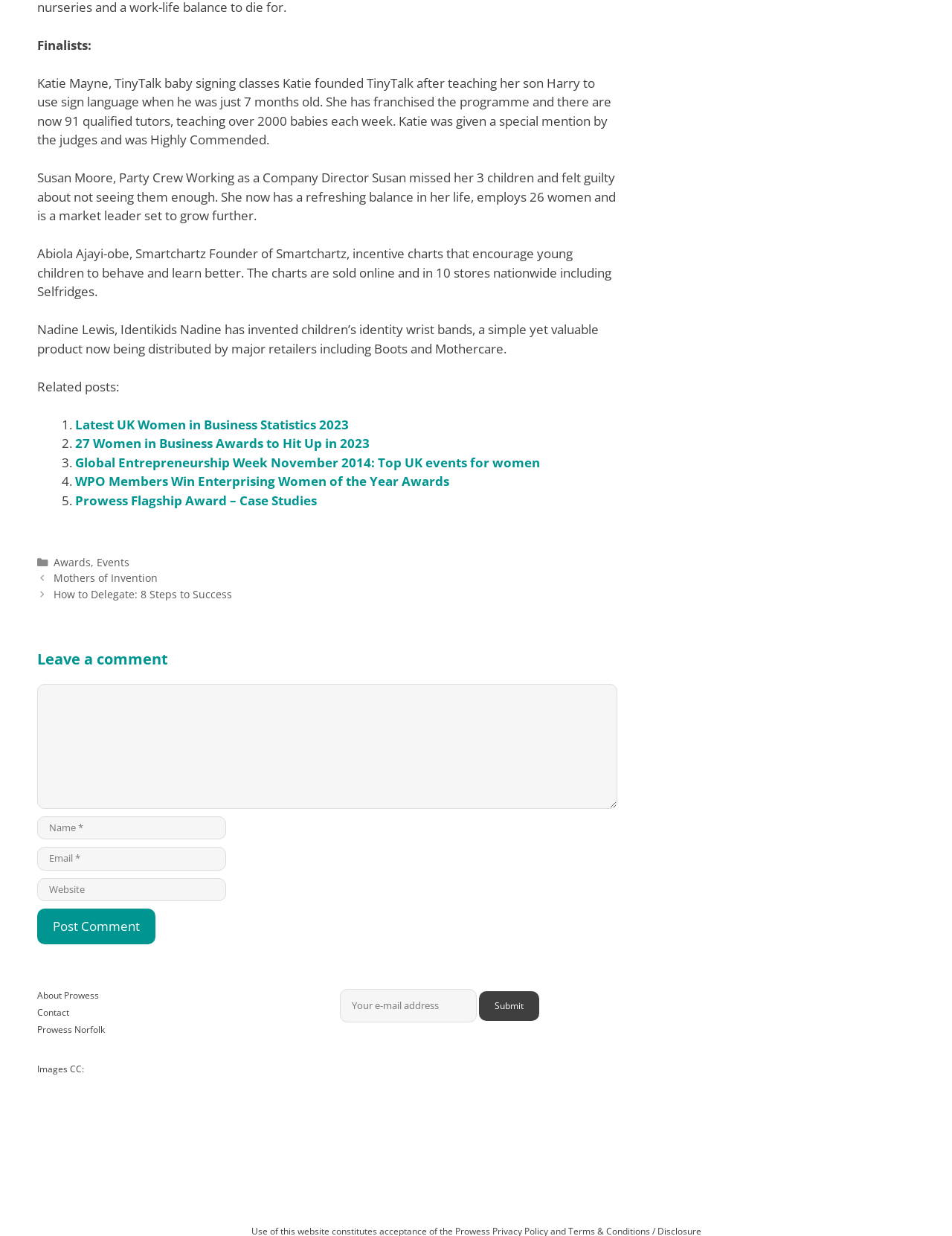Please provide the bounding box coordinates in the format (top-left x, top-left y, bottom-right x, bottom-right y). Remember, all values are floating point numbers between 0 and 1. What is the bounding box coordinate of the region described as: parent_node: Comment name="author" placeholder="Name *"

[0.039, 0.66, 0.238, 0.679]